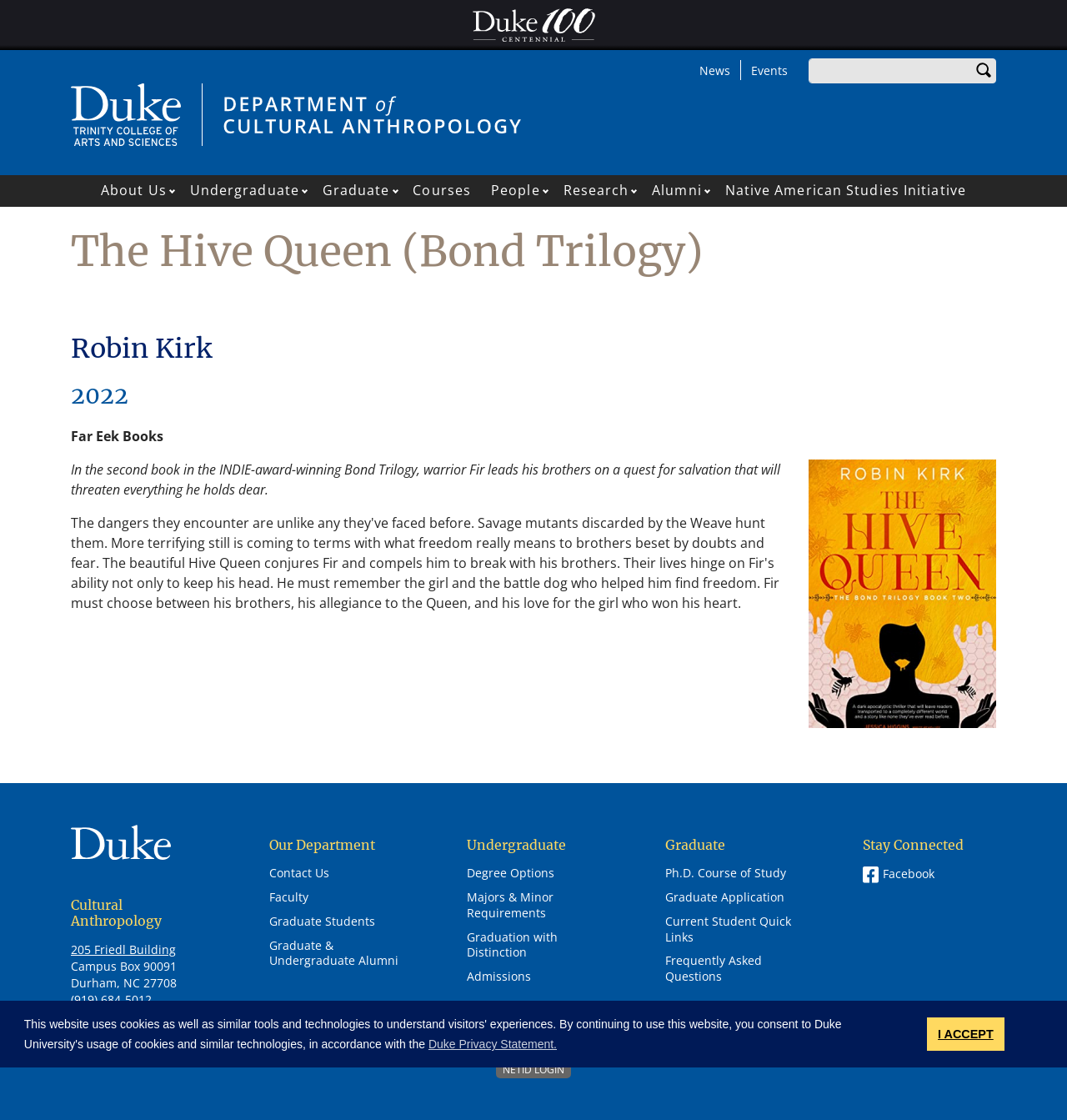What is the year of publication?
Give a single word or phrase answer based on the content of the image.

2022